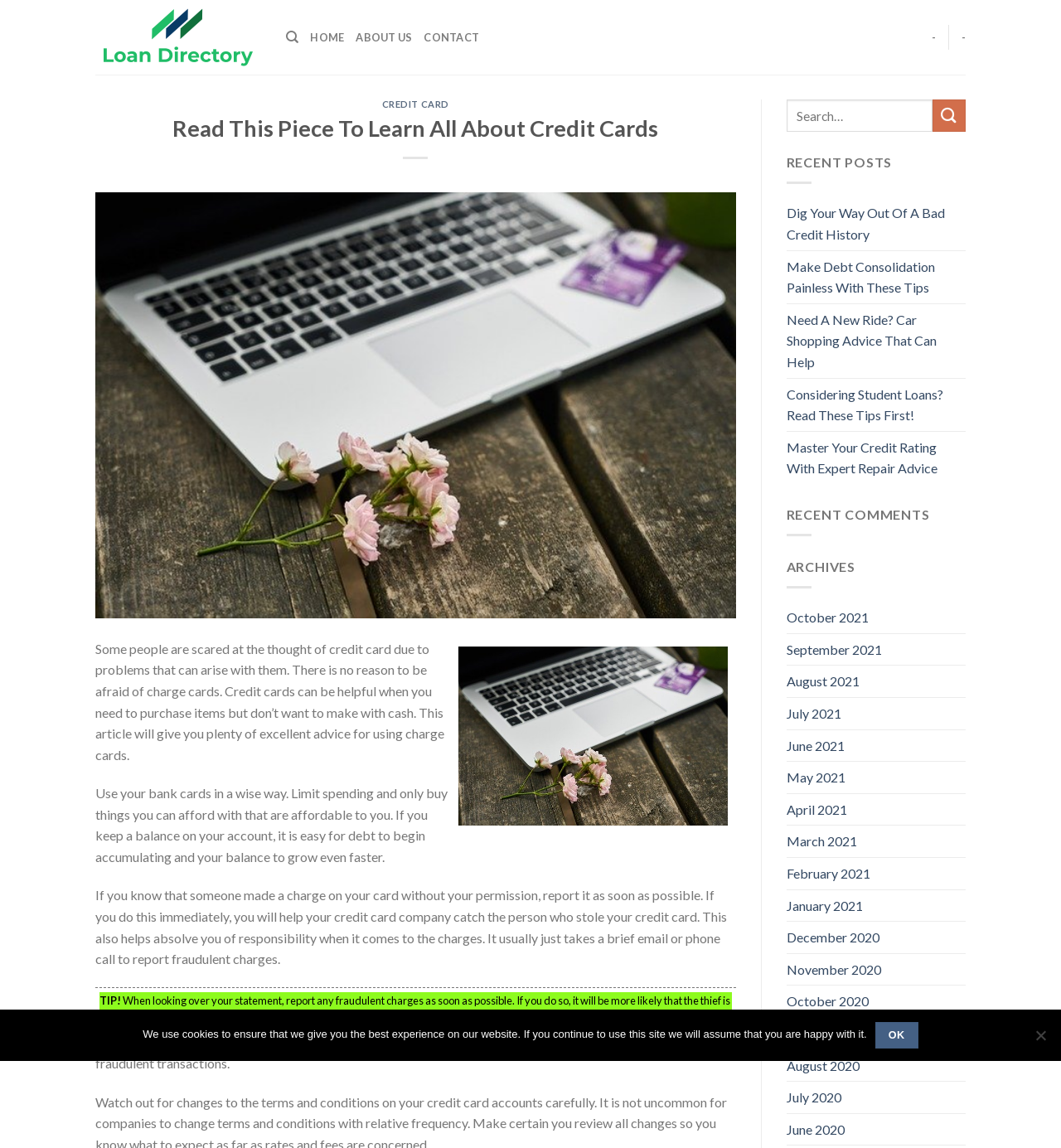Identify the bounding box of the UI element described as follows: "Gaming". Provide the coordinates as four float numbers in the range of 0 to 1 [left, top, right, bottom].

None